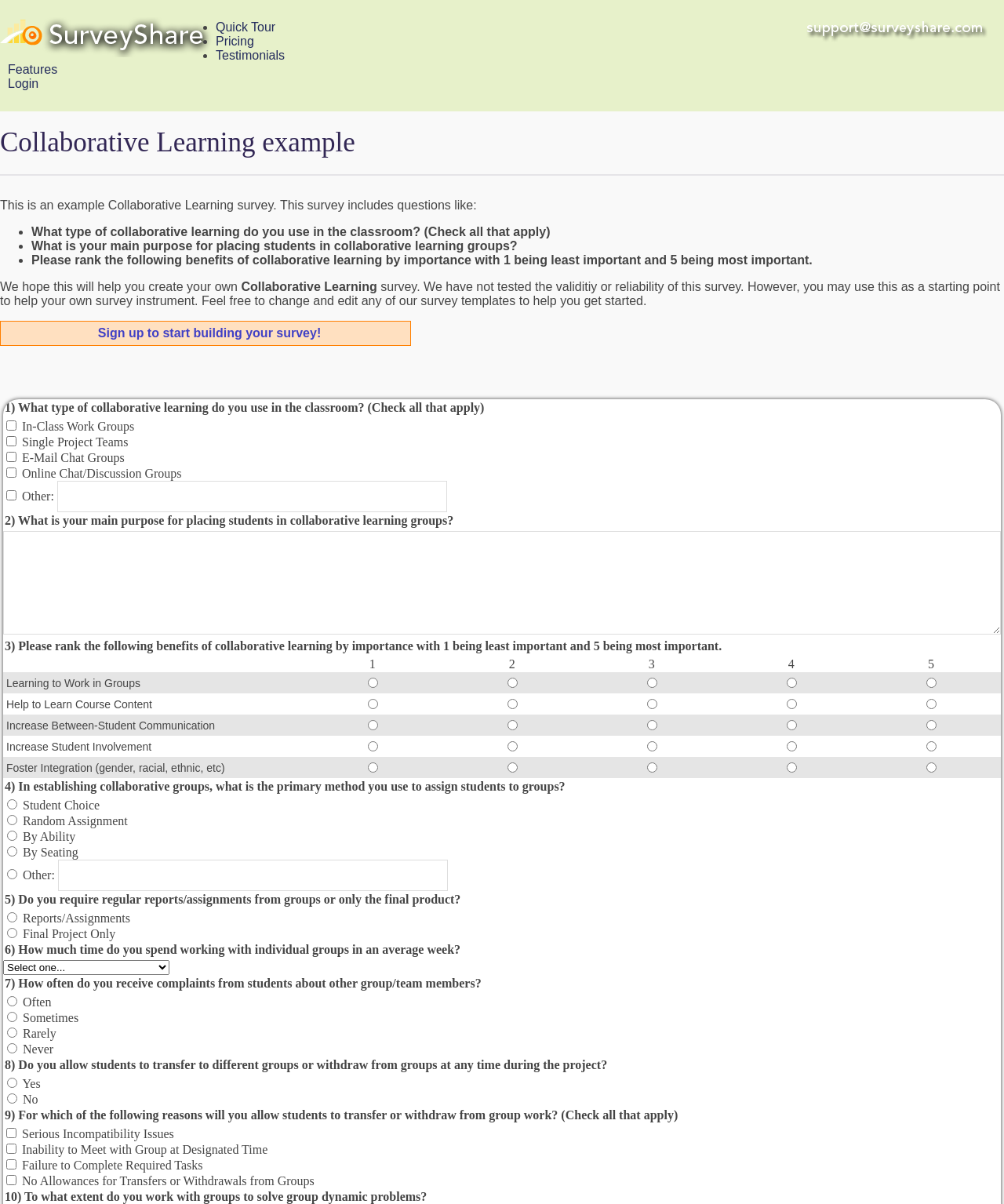Identify the bounding box coordinates for the UI element described by the following text: "Quick Tour". Provide the coordinates as four float numbers between 0 and 1, in the format [left, top, right, bottom].

[0.215, 0.017, 0.274, 0.028]